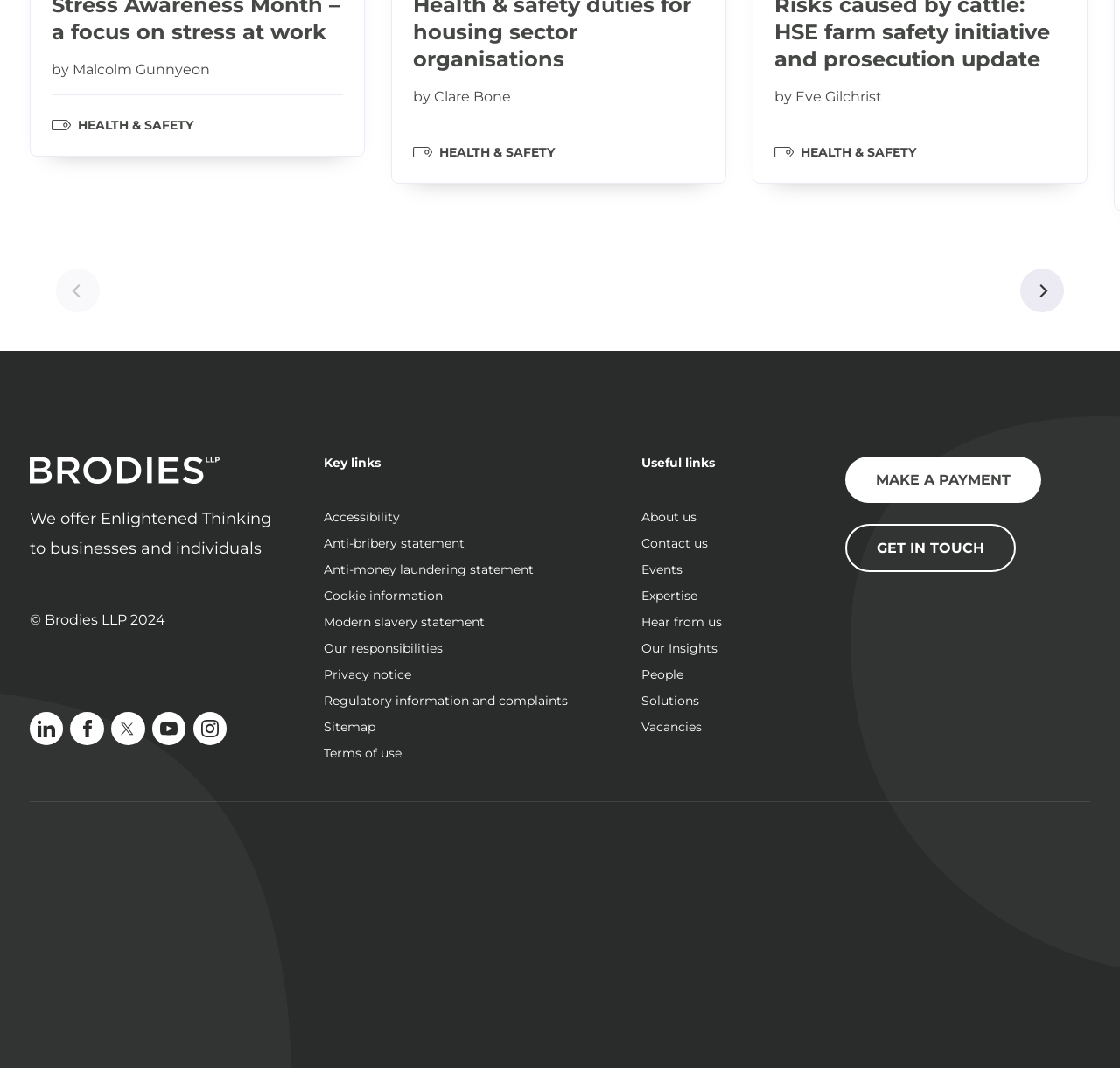Determine the bounding box coordinates for the clickable element to execute this instruction: "Make a payment". Provide the coordinates as four float numbers between 0 and 1, i.e., [left, top, right, bottom].

[0.754, 0.428, 0.929, 0.471]